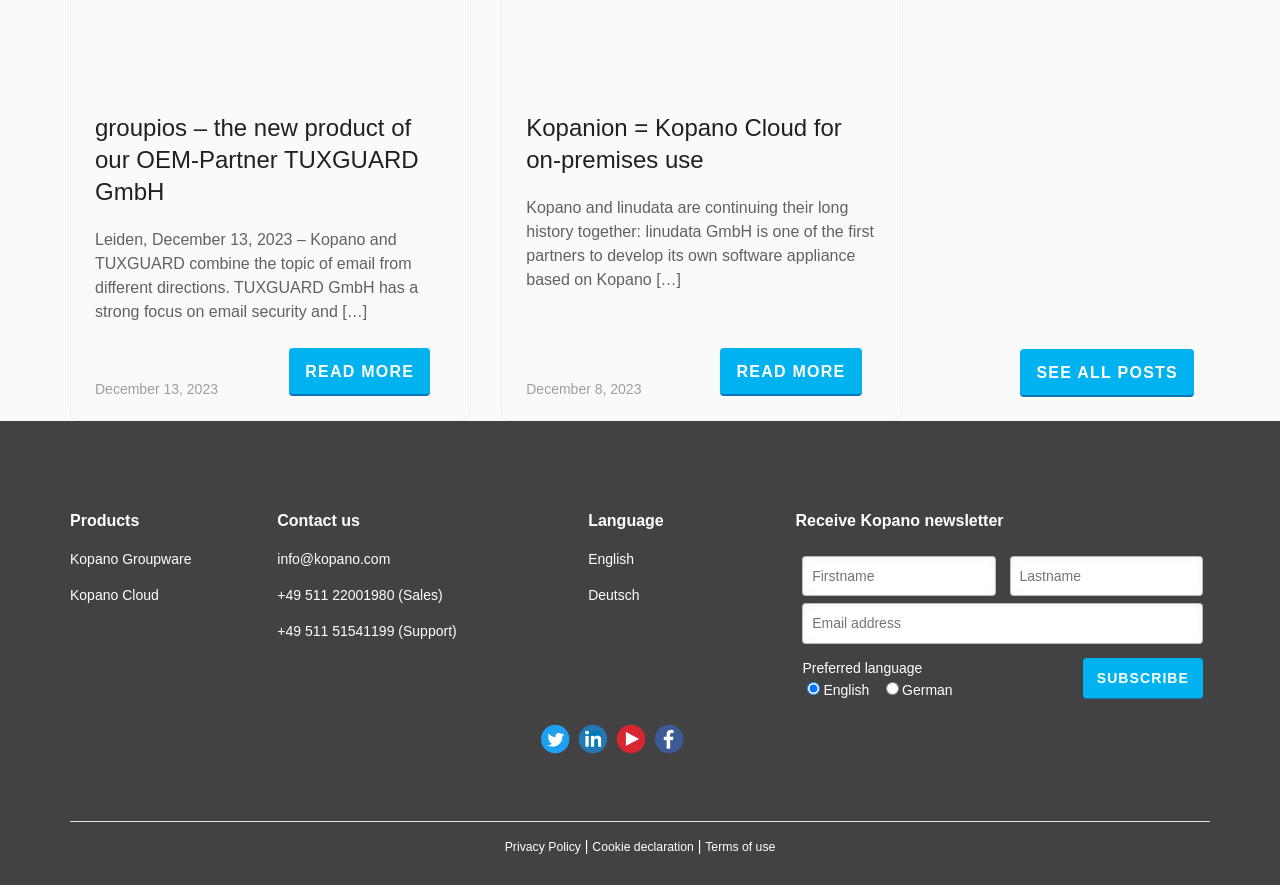Determine the bounding box coordinates of the region I should click to achieve the following instruction: "Read more about groupios". Ensure the bounding box coordinates are four float numbers between 0 and 1, i.e., [left, top, right, bottom].

[0.226, 0.393, 0.336, 0.447]